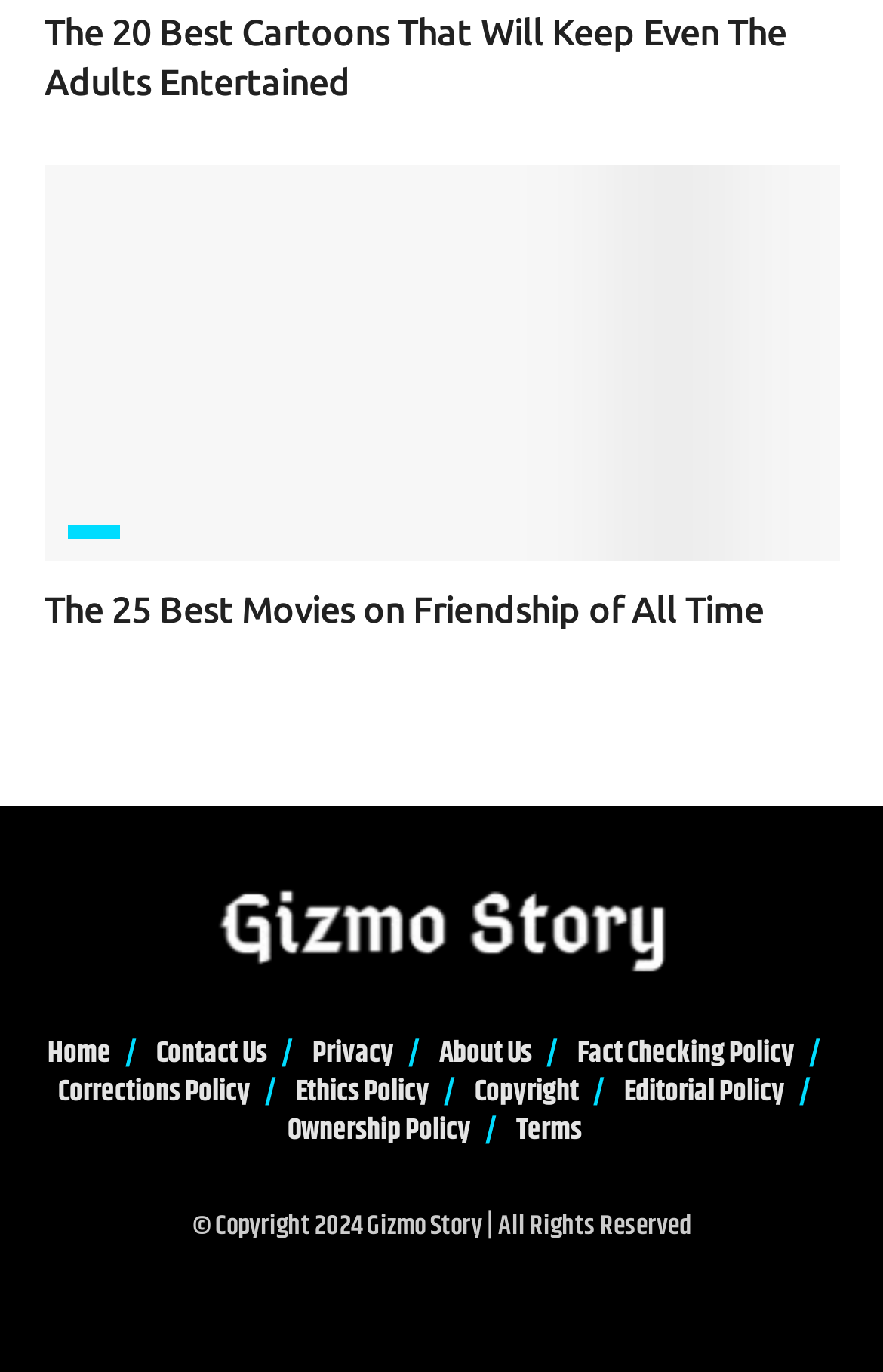Please indicate the bounding box coordinates of the element's region to be clicked to achieve the instruction: "go to the page about the 25 Best Movies on Friendship of All Time". Provide the coordinates as four float numbers between 0 and 1, i.e., [left, top, right, bottom].

[0.05, 0.426, 0.95, 0.463]